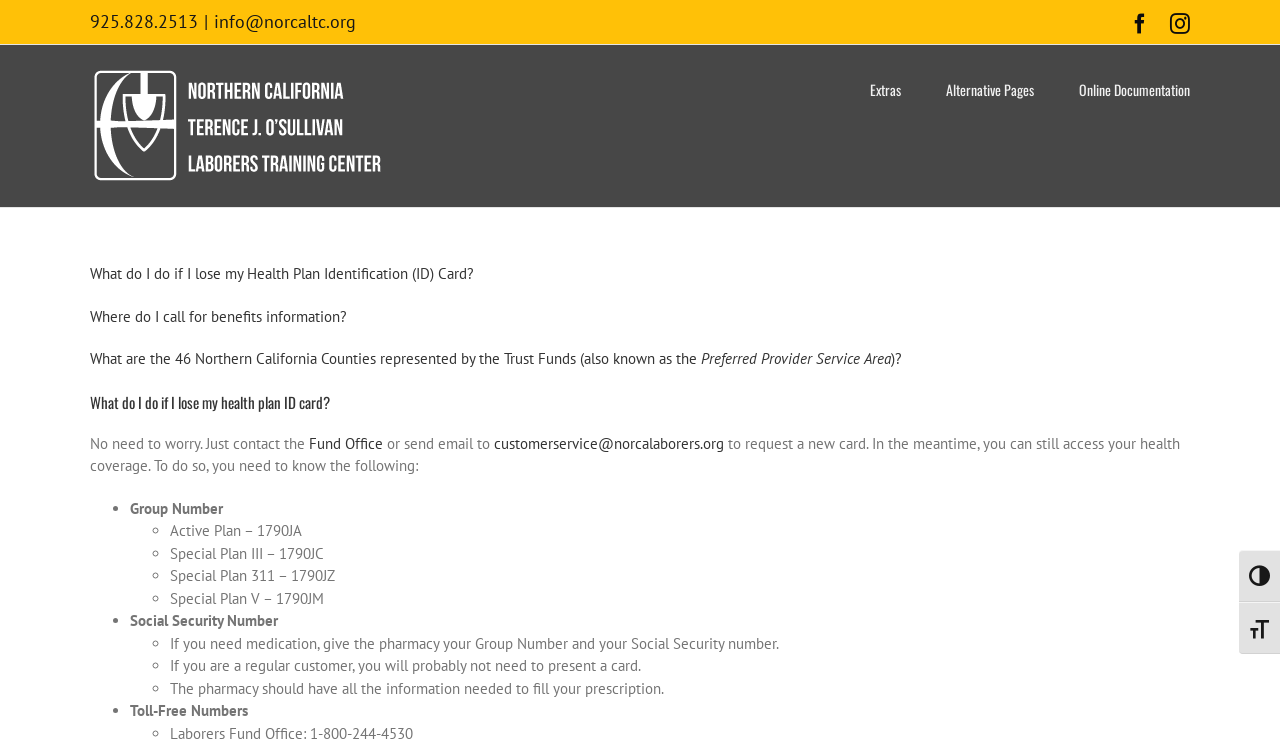Specify the bounding box coordinates for the region that must be clicked to perform the given instruction: "Click the Toggle High Contrast button".

[0.968, 0.744, 1.0, 0.814]